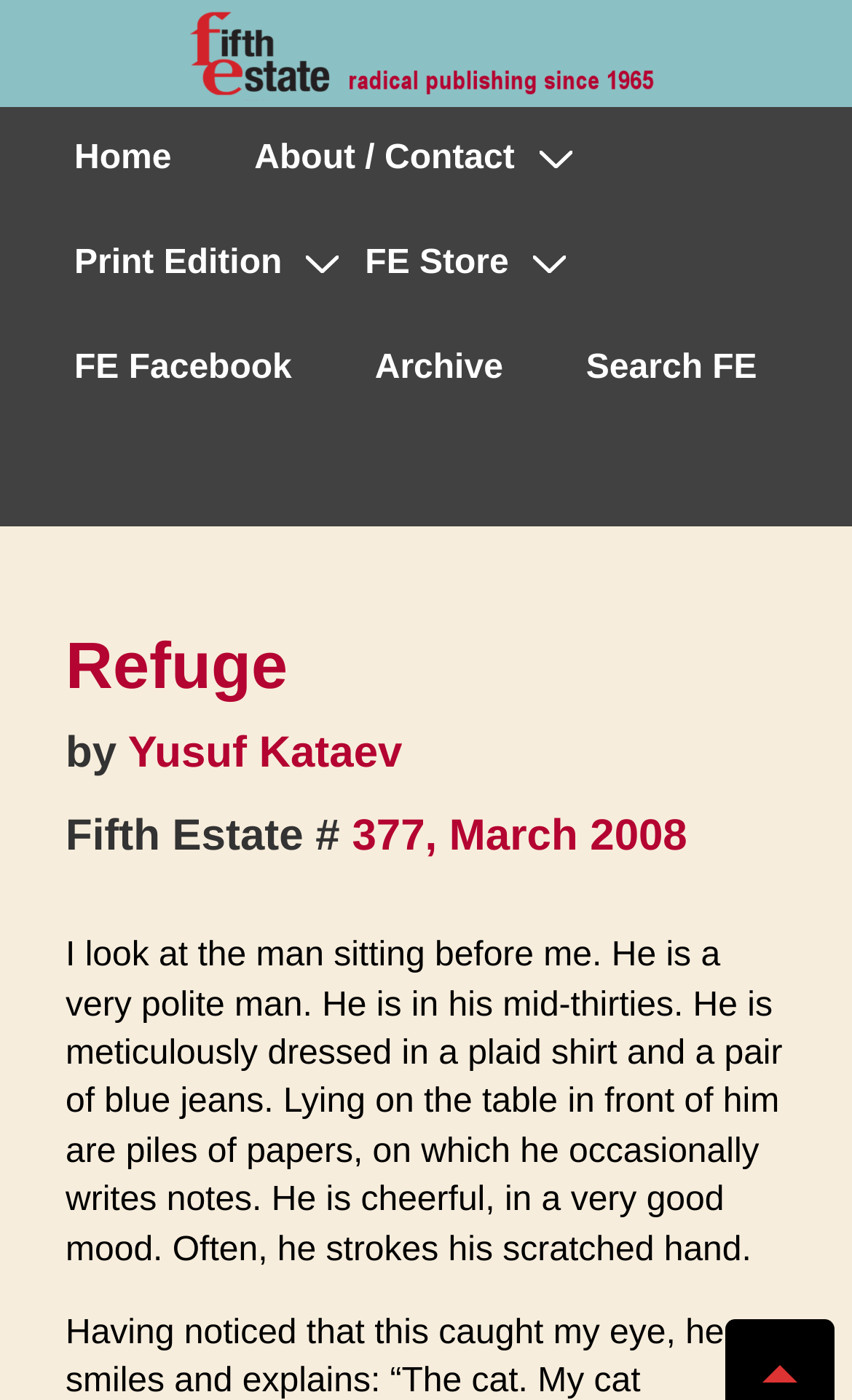Explain the webpage's design and content in an elaborate manner.

The webpage is the online version of the Fifth Estate Magazine, specifically the "Refuge" issue, number 377, from March 2008. At the top-left corner, there is a logo of Fifth Estate, which is an image with red and black letters, accompanied by a tagline "Radical publishing since 1965" in red, all set against a blue background. 

Below the logo, there is a main navigation menu that spans the entire width of the page. The menu has several links, including "Home", "About / Contact", "FE Store", "FE Facebook", "Archive", "Search FE", and an unnamed link. Some of these links have popup menus. 

On the left side of the page, there are three headings. The first heading is "Refuge", followed by "by Yusuf Kataev", which is a link to the author's page. The third heading is "Fifth Estate # 377, March 2008", which includes a link to the specific issue. 

The main content of the page is a passage of text that describes a man sitting in front of the narrator, detailing his appearance and demeanor. The passage is quite long and takes up most of the page's content area.